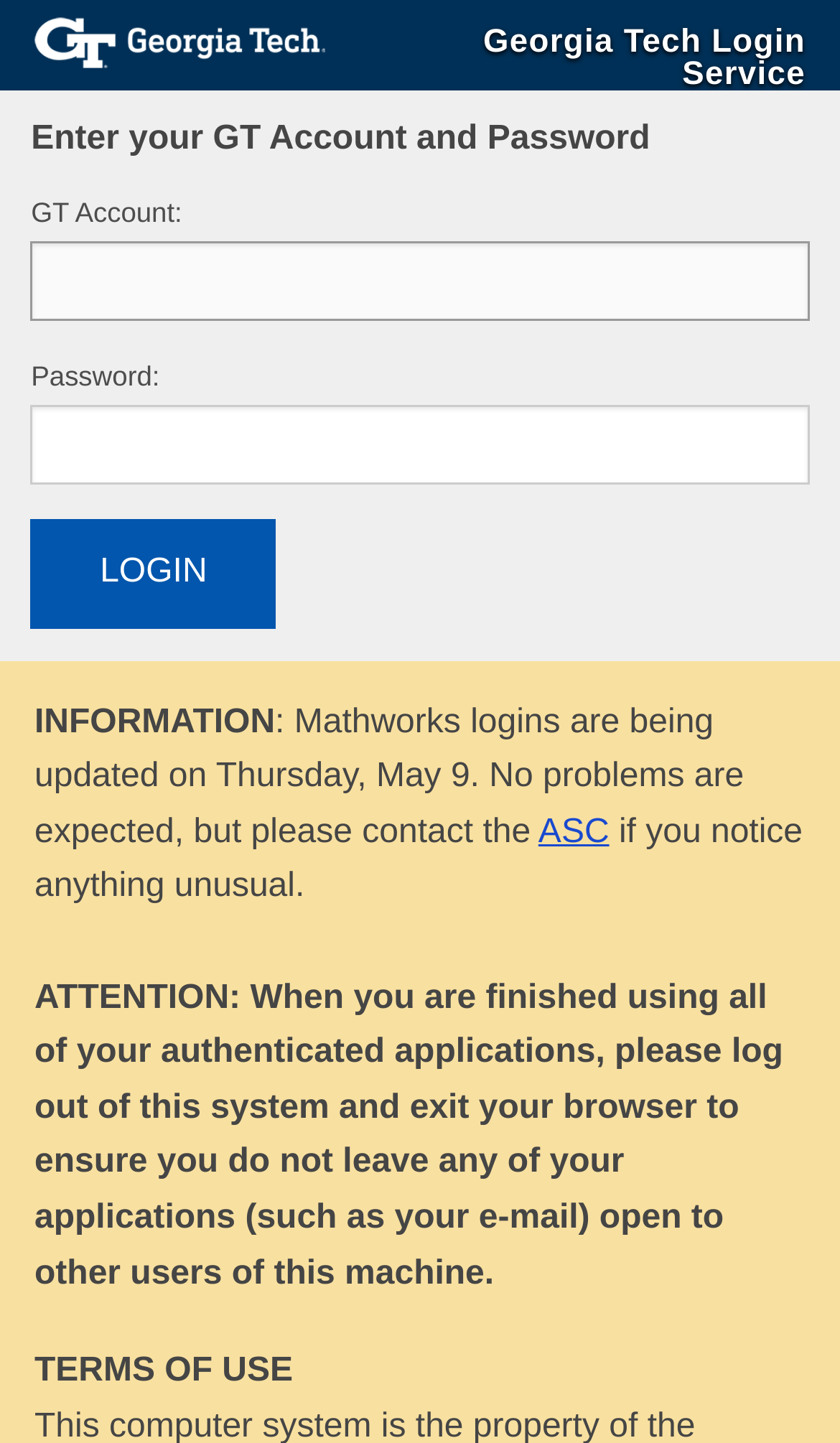Bounding box coordinates are specified in the format (top-left x, top-left y, bottom-right x, bottom-right y). All values are floating point numbers bounded between 0 and 1. Please provide the bounding box coordinate of the region this sentence describes: name="username"

[0.037, 0.167, 0.963, 0.222]